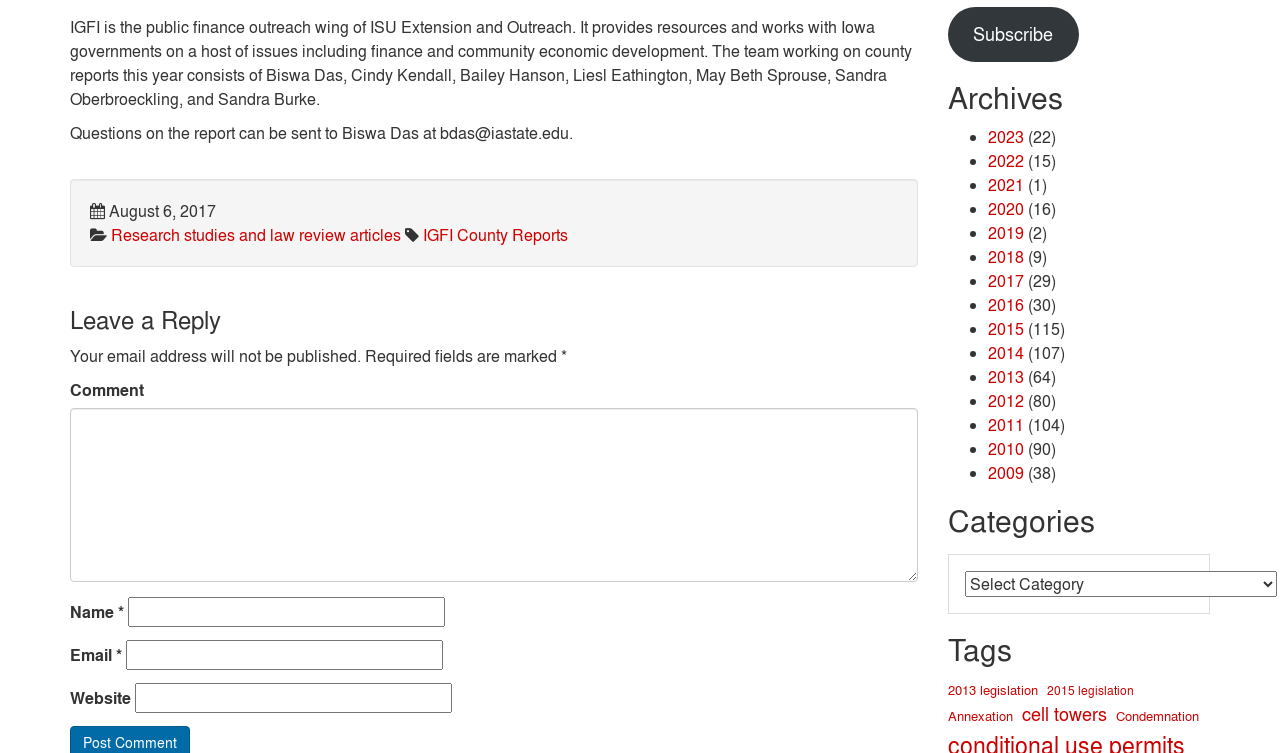Extract the bounding box coordinates for the described element: "parent_node: Email * aria-describedby="email-notes" name="email"". The coordinates should be represented as four float numbers between 0 and 1: [left, top, right, bottom].

[0.098, 0.849, 0.346, 0.889]